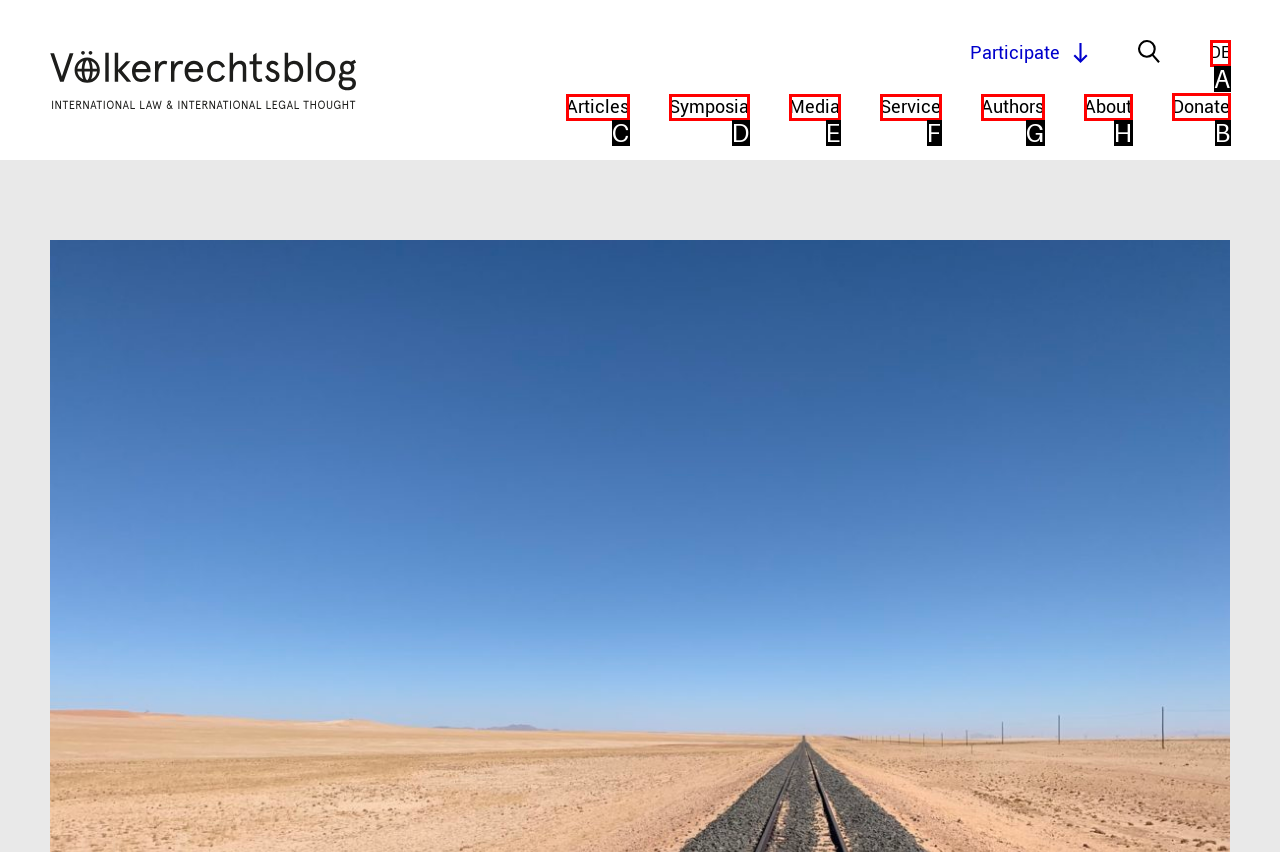Point out the option that needs to be clicked to fulfill the following instruction: donate
Answer with the letter of the appropriate choice from the listed options.

B